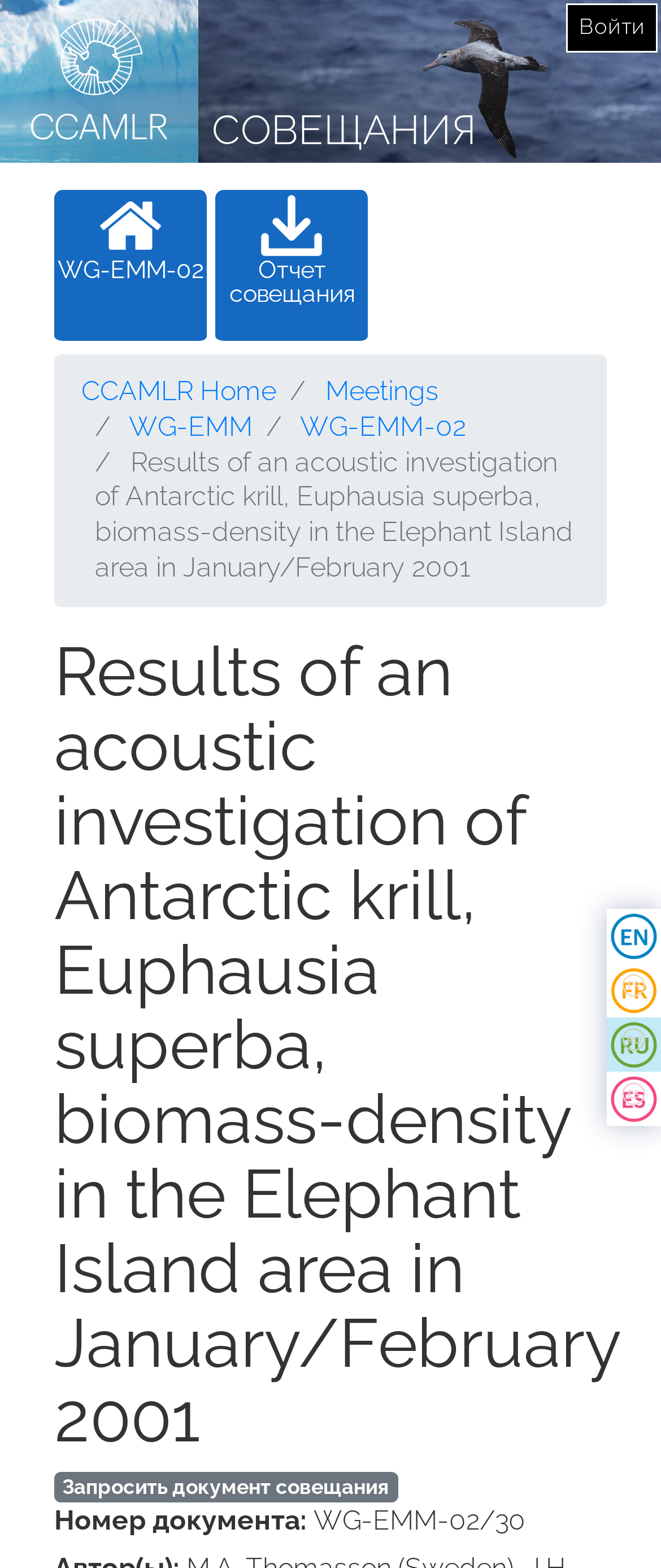Create a detailed narrative of the webpage’s visual and textual elements.

This webpage appears to be a report or document related to an acoustic investigation of Antarctic krill. At the top left corner, there is a logo of "Совещания" (which means "Meetings" in Russian) accompanied by a link to the main content. Next to the logo, there is a navigation menu with links to "СОВЕЩАНИЯ", "Войти" (which means "Log in" in Russian), and a language selection menu with options for English, French, Russian, and Spanish.

Below the navigation menu, there is a breadcrumb navigation section that shows the current location within the website, with links to "CCAMLR Home", "Meetings", "WG-EMM", and "WG-EMM-02". 

The main content of the webpage is a report titled "Results of an acoustic investigation of Antarctic krill, Euphausia superba, biomass-density in the Elephant Island area in January/February 2001". This title is also displayed as a heading at the top of the main content section. 

Within the main content section, there are links to request the meeting document and a section displaying the document number "WG-EMM-02/30". There are also several other links and static text elements, including a link to the report itself and some descriptive text.